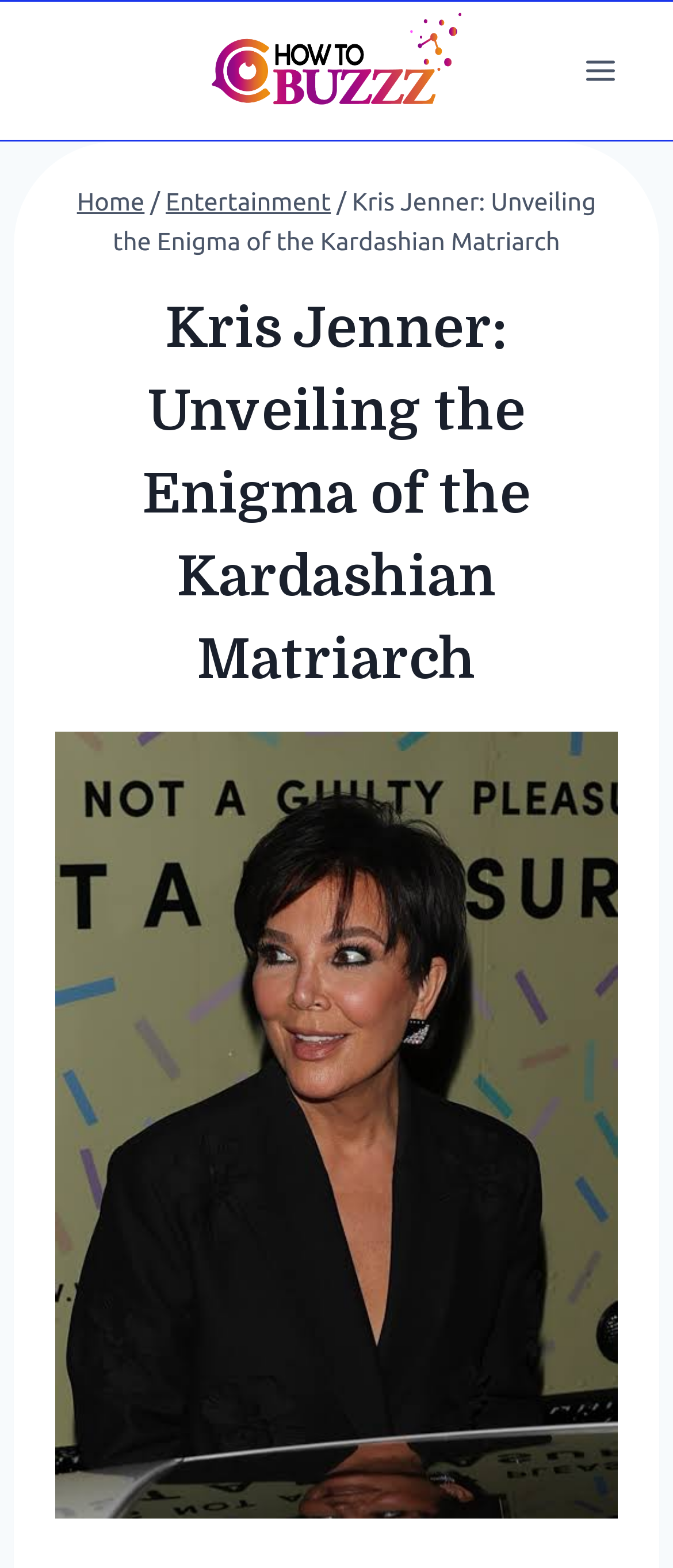Respond to the following question with a brief word or phrase:
What is the name of the website?

How To Buzz